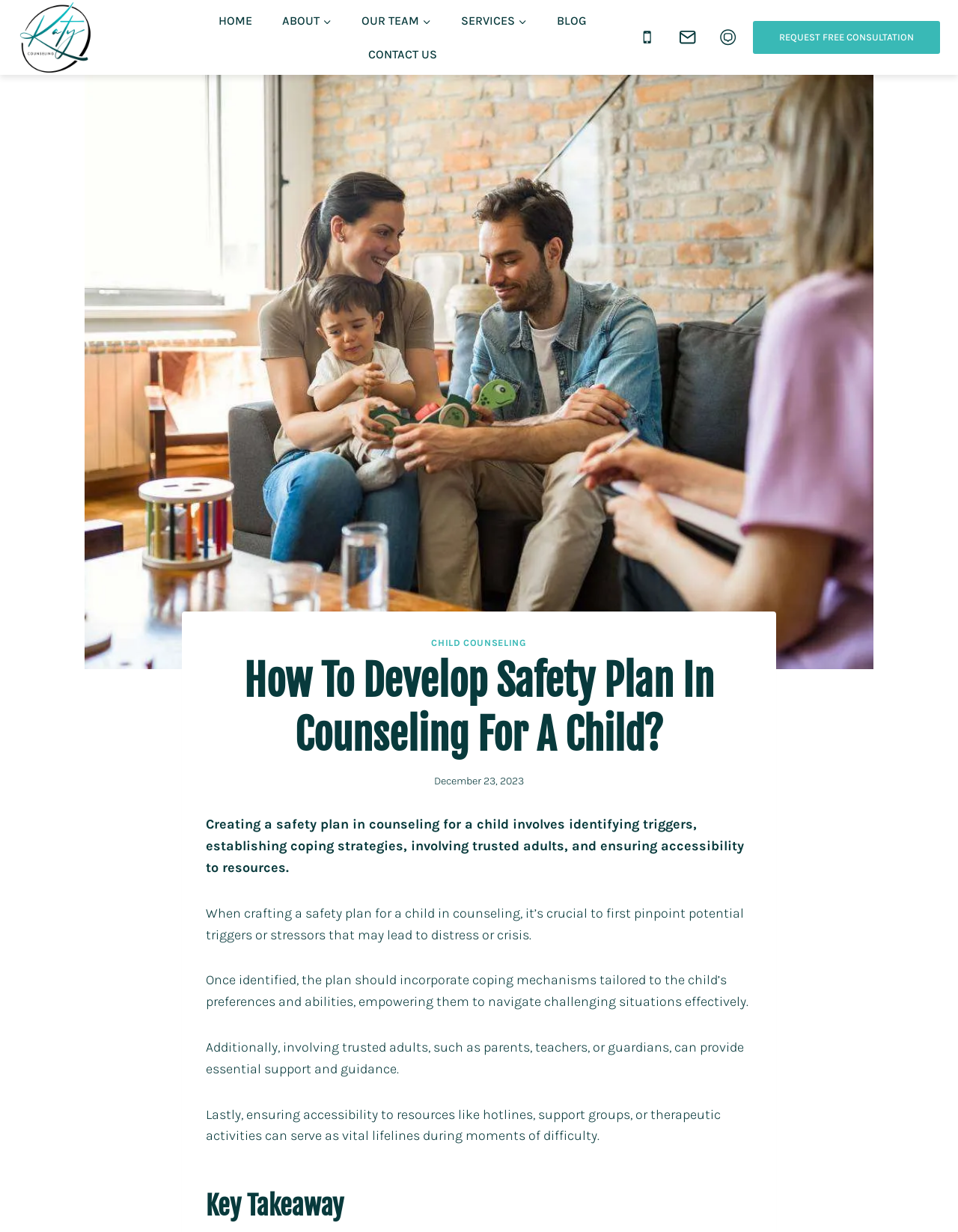How many navigation links are there?
Using the image, elaborate on the answer with as much detail as possible.

The navigation links can be found at the top of the webpage, and they are 'HOME', 'ABOUT', 'OUR TEAM', 'SERVICES', and 'BLOG'. There are 5 navigation links in total.